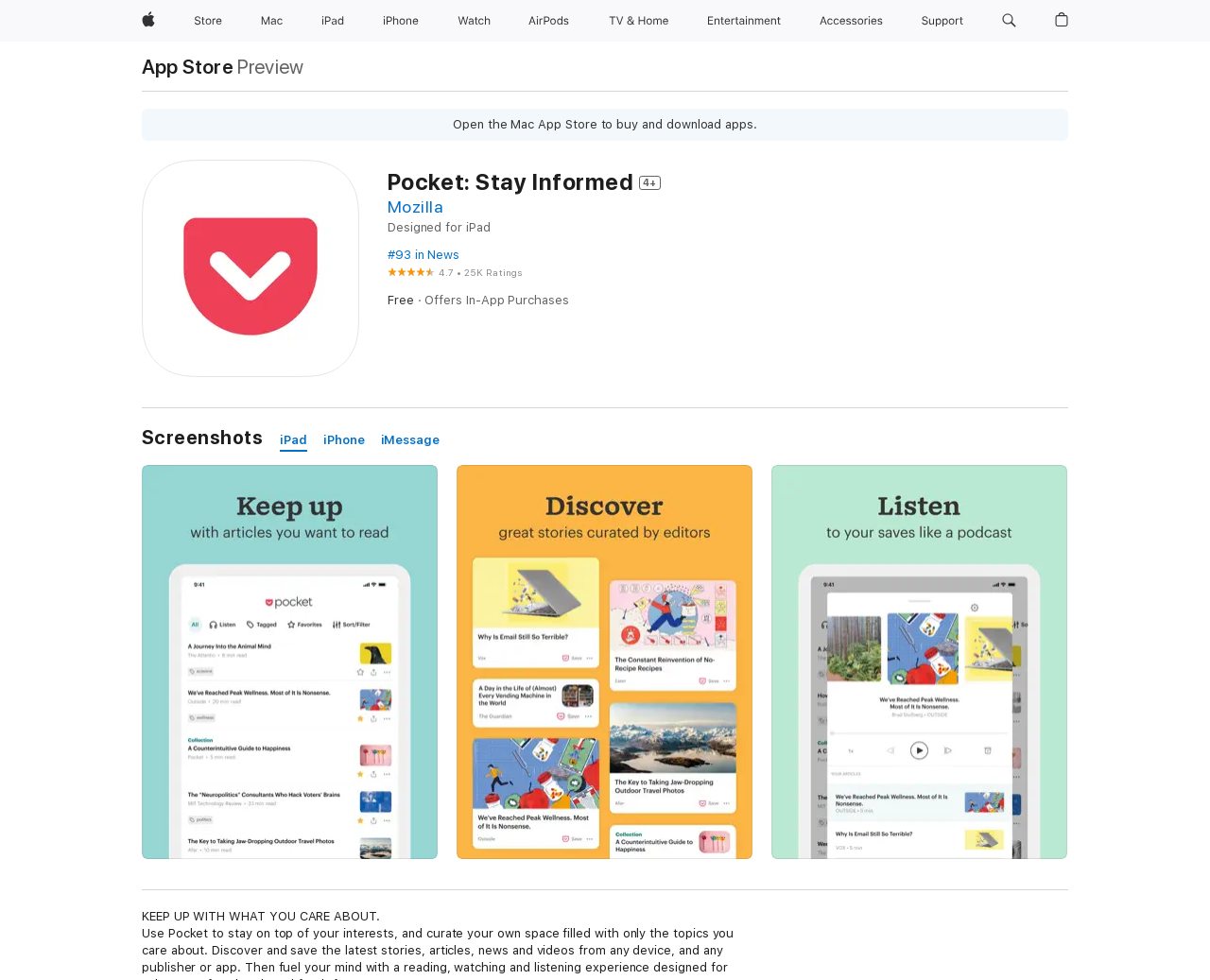Find the bounding box coordinates of the element's region that should be clicked in order to follow the given instruction: "Read the description". The coordinates should consist of four float numbers between 0 and 1, i.e., [left, top, right, bottom].

[0.117, 0.928, 0.314, 0.942]